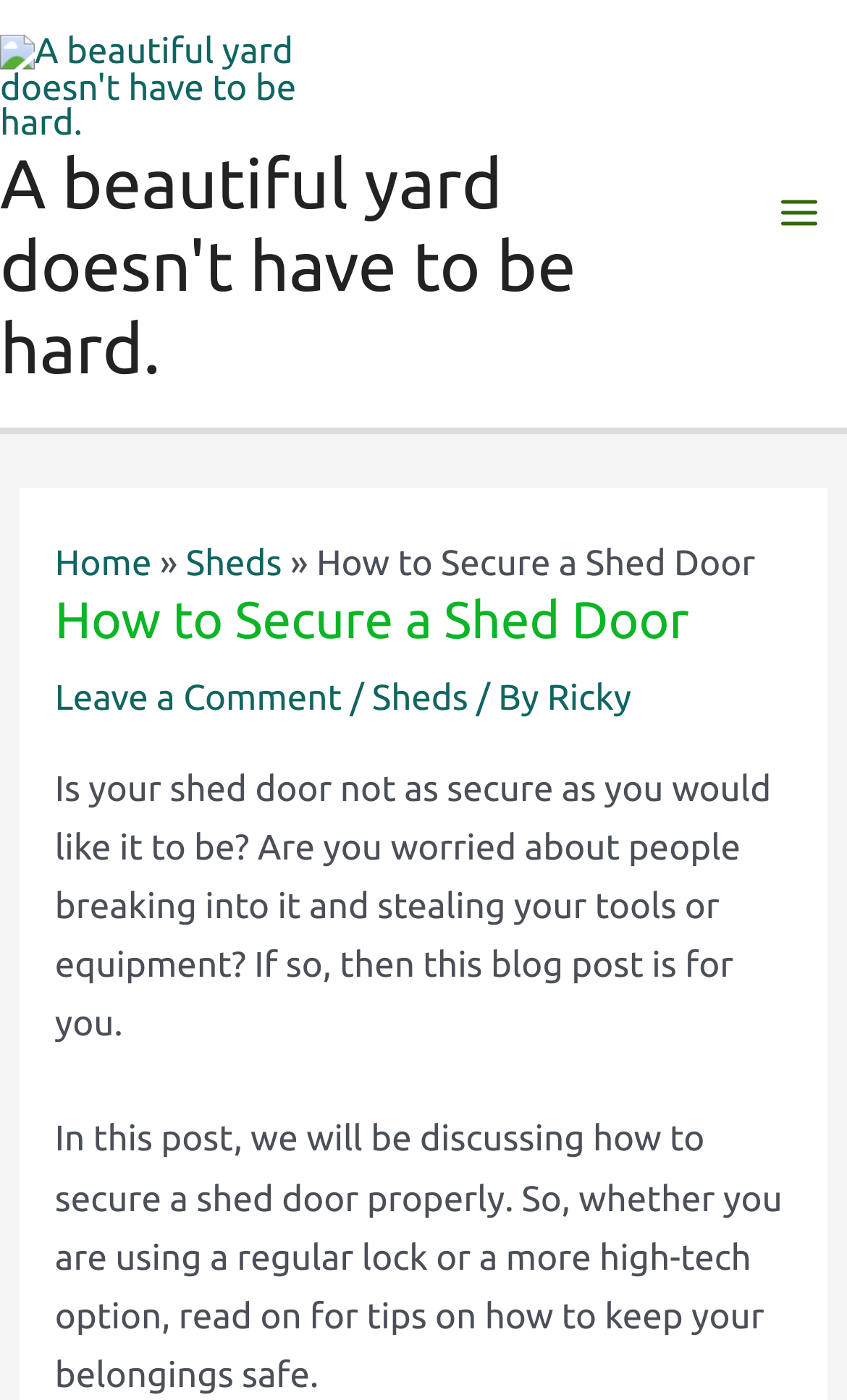What type of content is this webpage about?
Please respond to the question with a detailed and informative answer.

I determined the type of content by looking at the breadcrumbs navigation section, which shows that the current page is under the category 'Sheds'. This indicates that the webpage is about sheds, specifically about securing a shed door.